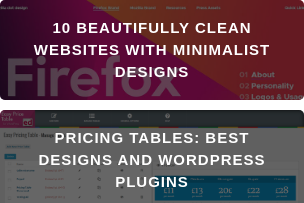What is the logo featured in the vibrant background?
Look at the screenshot and respond with a single word or phrase.

Firefox